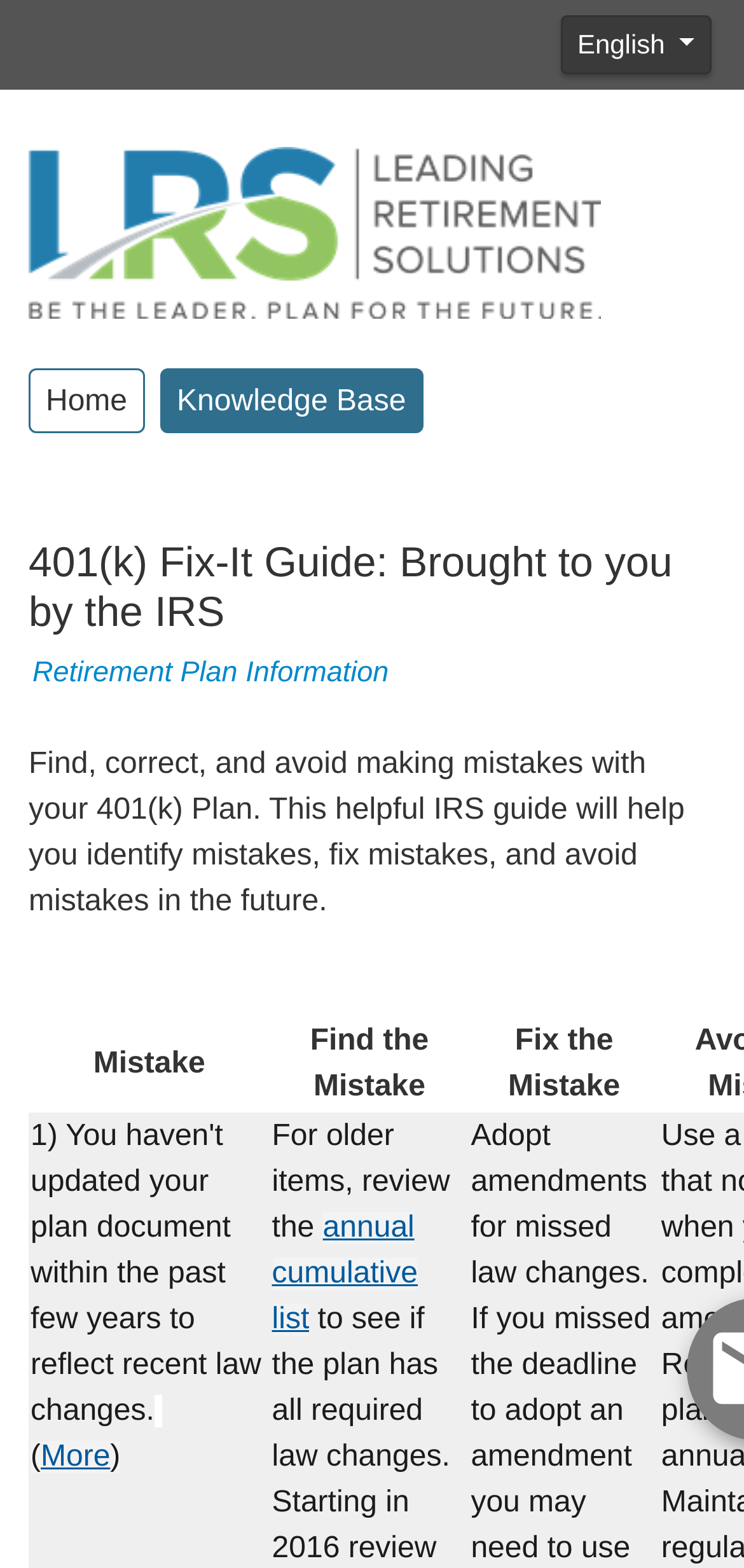Given the webpage screenshot and the description, determine the bounding box coordinates (top-left x, top-left y, bottom-right x, bottom-right y) that define the location of the UI element matching this description: Knowledge Base

[0.215, 0.235, 0.569, 0.276]